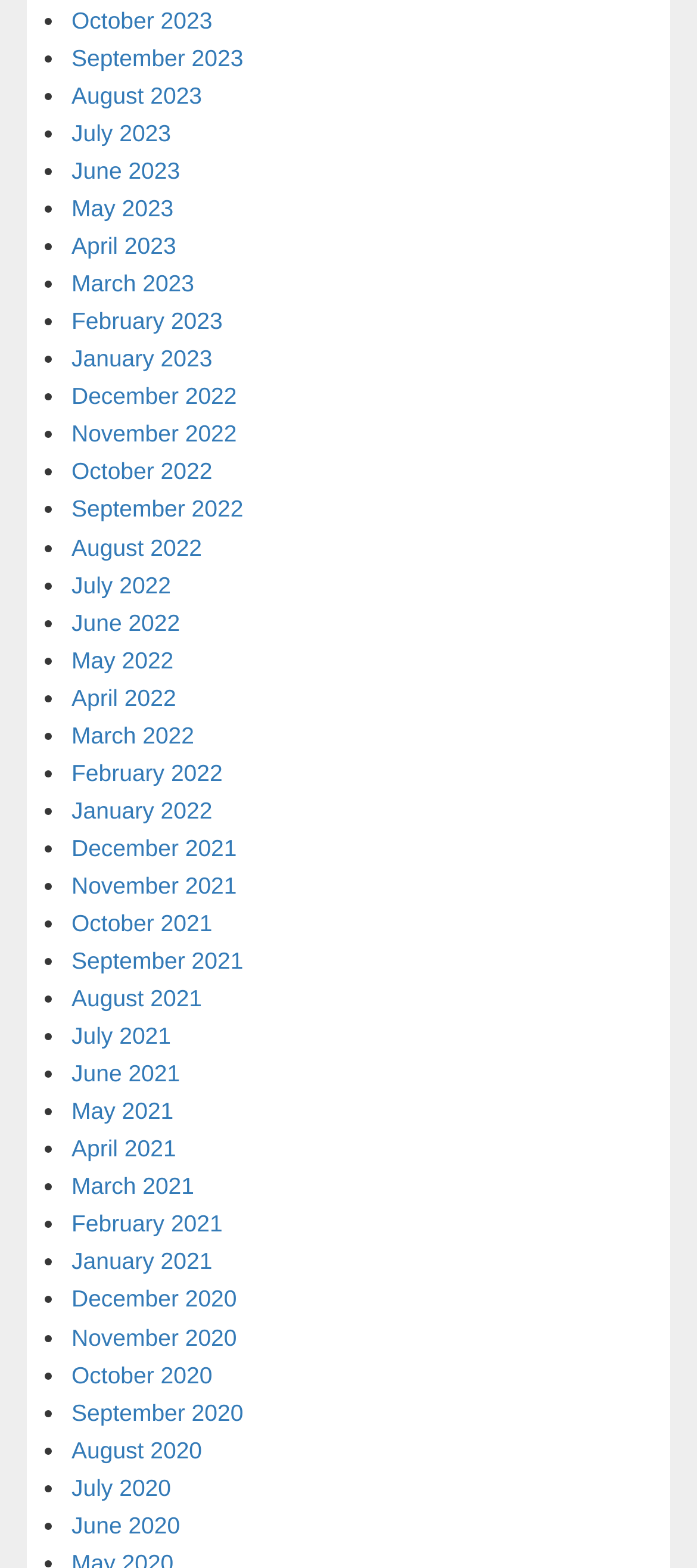Can you give a comprehensive explanation to the question given the content of the image?
Are the months listed in alphabetical order?

I examined the list of links and found that the months are not listed in alphabetical order, but rather in reverse chronological order, with the most recent month first.